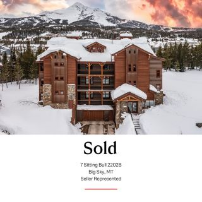Answer succinctly with a single word or phrase:
What is the architectural design of the condo?

Blend of wood and stone